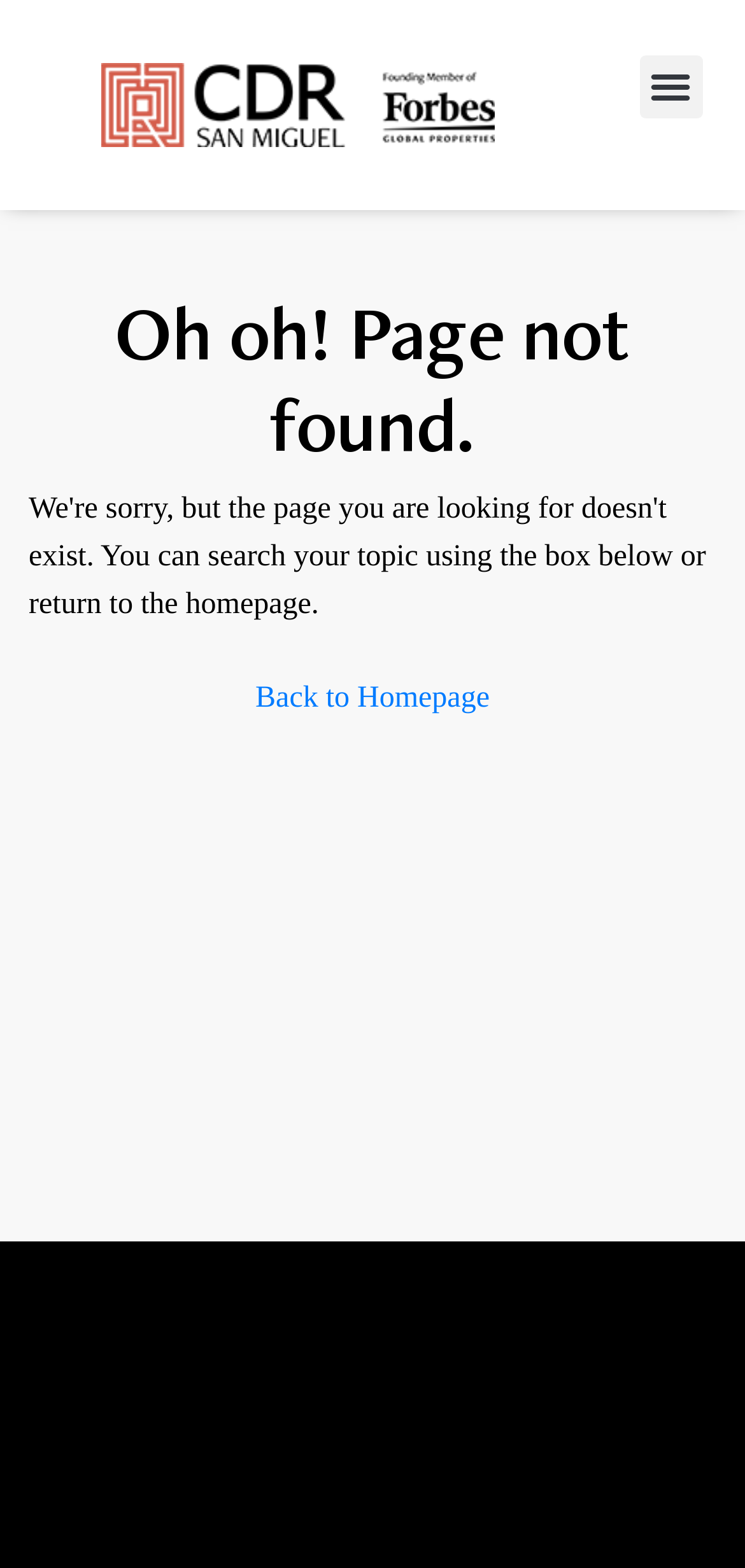What is the current page status?
Answer the question with detailed information derived from the image.

The current page status can be determined by looking at the heading element which says 'Oh oh! Page not found.' This indicates that the page the user is trying to access is not available.